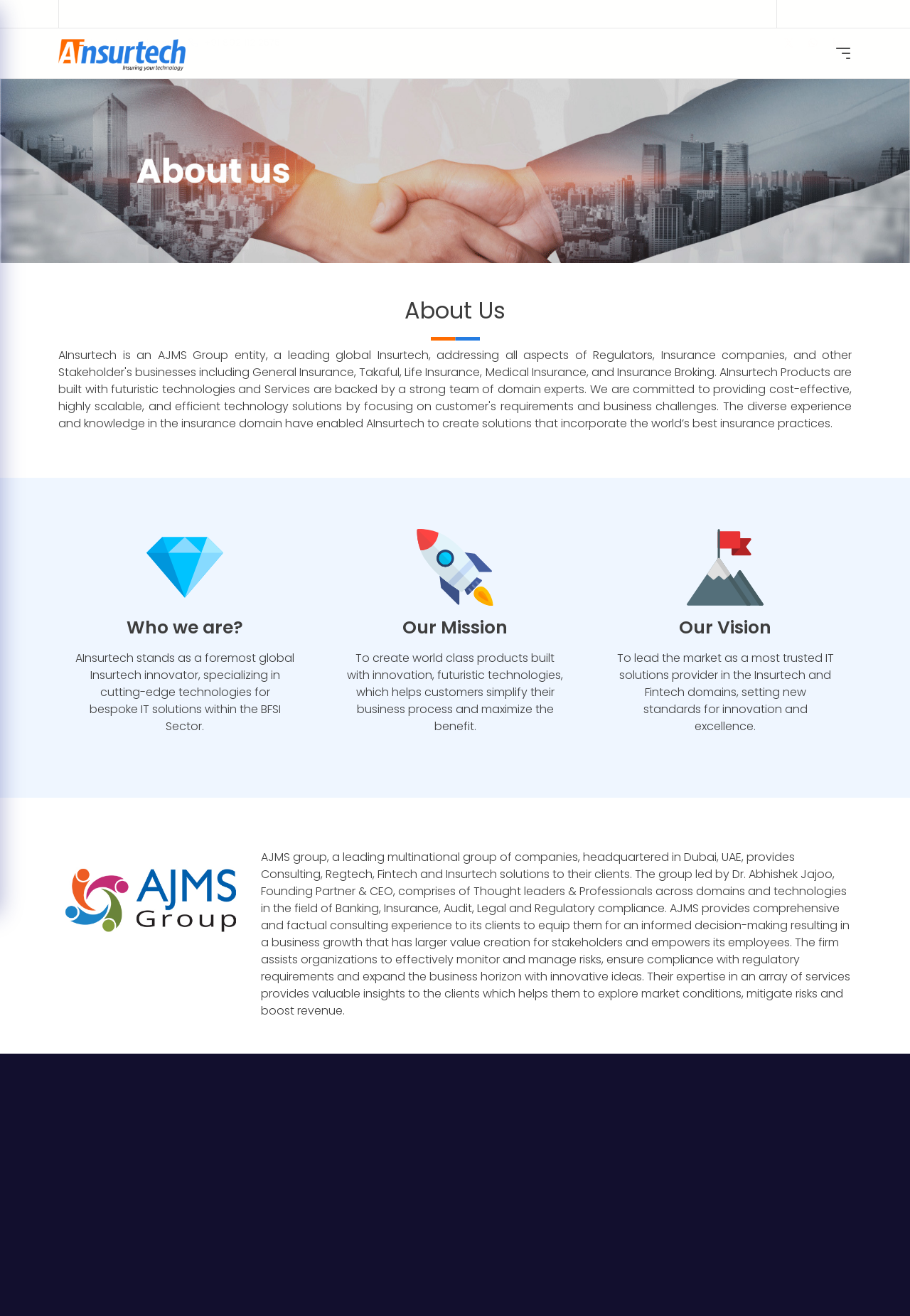How many links are there in the 'Quick Links' section?
Answer the question with just one word or phrase using the image.

6